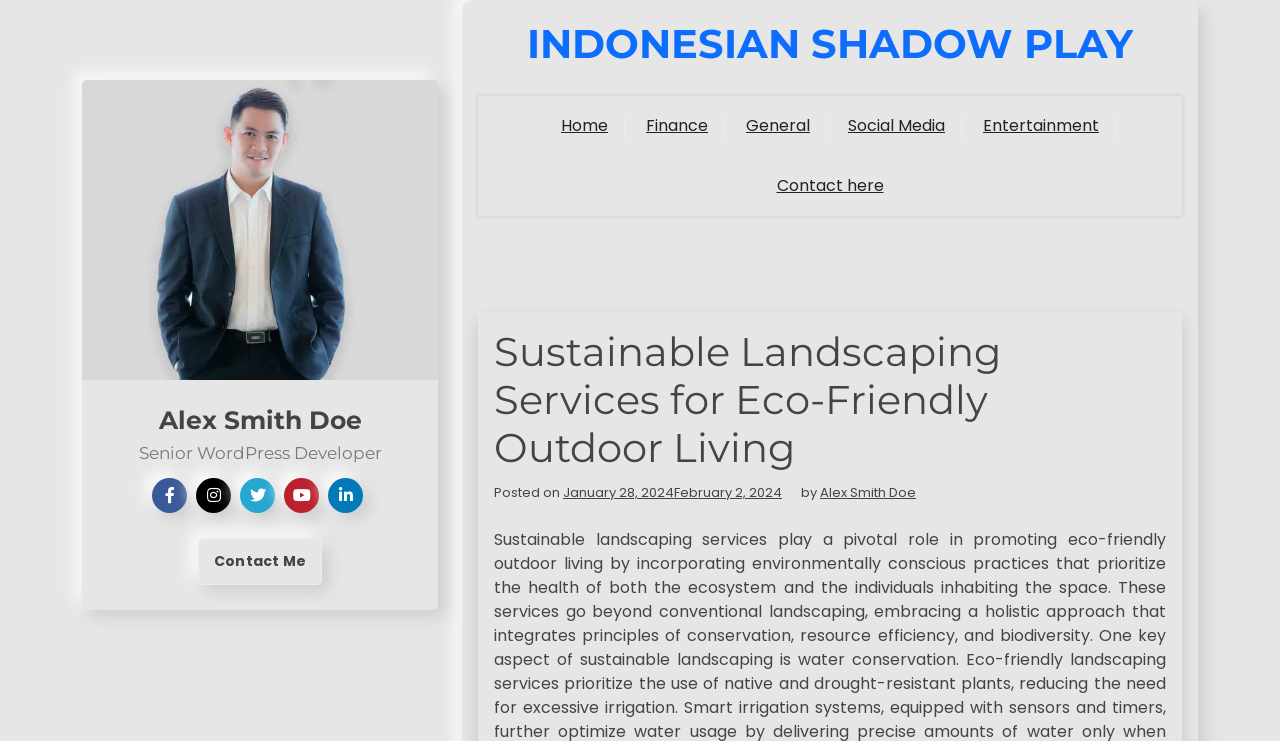Bounding box coordinates should be in the format (top-left x, top-left y, bottom-right x, bottom-right y) and all values should be floating point numbers between 0 and 1. Determine the bounding box coordinate for the UI element described as: News Files

None